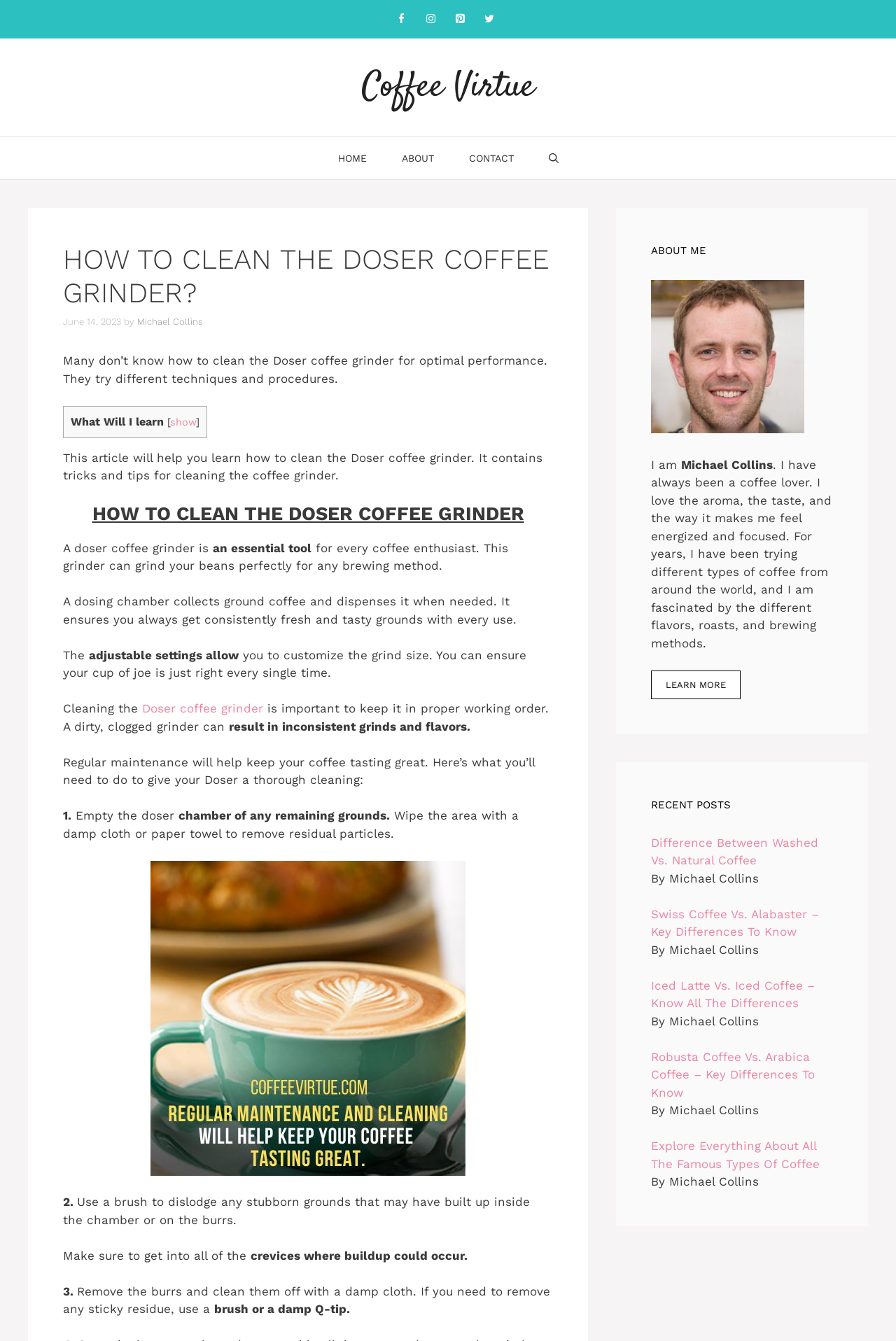Indicate the bounding box coordinates of the element that must be clicked to execute the instruction: "Open the 'CONTACT' page". The coordinates should be given as four float numbers between 0 and 1, i.e., [left, top, right, bottom].

[0.504, 0.102, 0.593, 0.134]